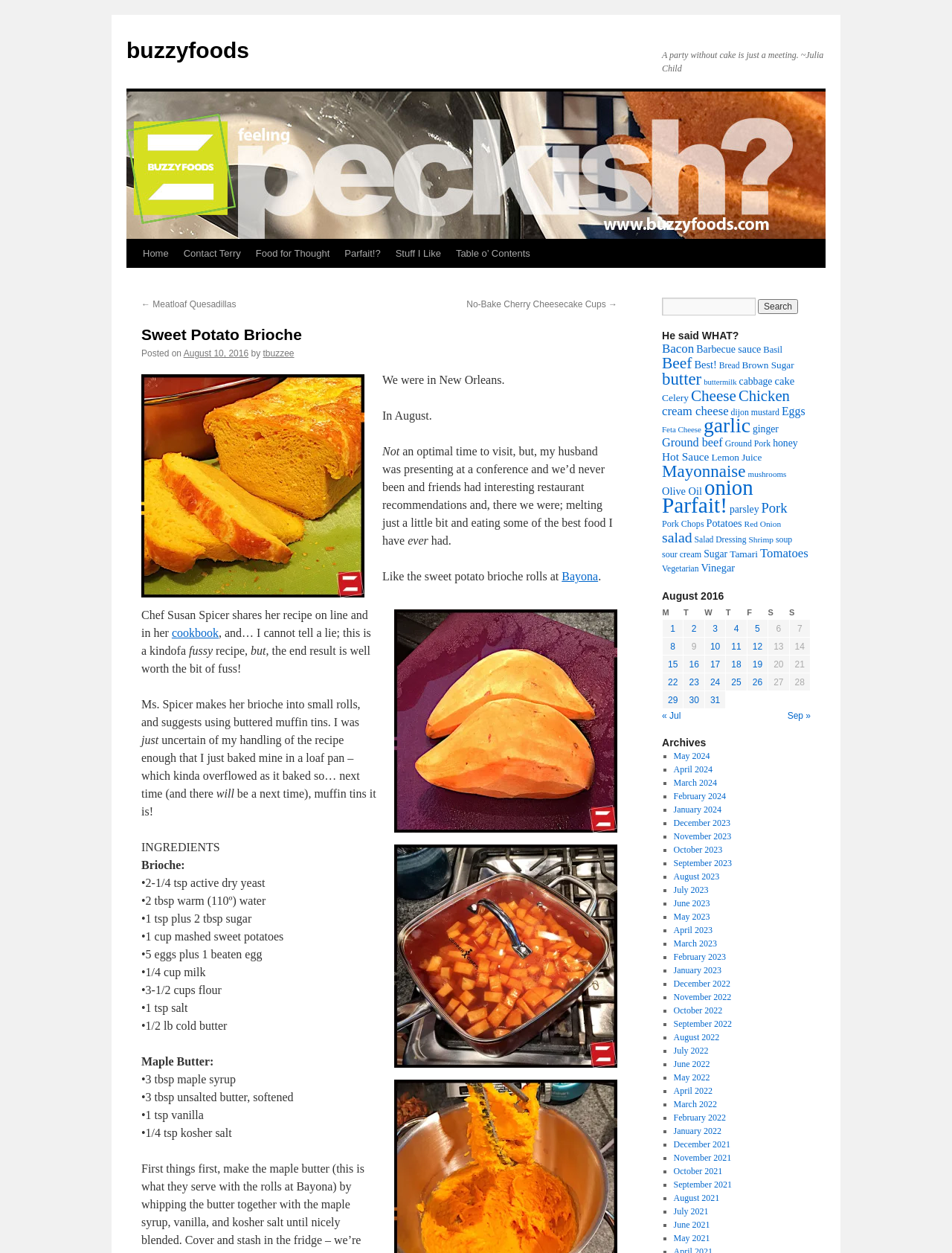What is the type of image shown in the recipe?
Based on the image, provide a one-word or brief-phrase response.

Sweet potatoes